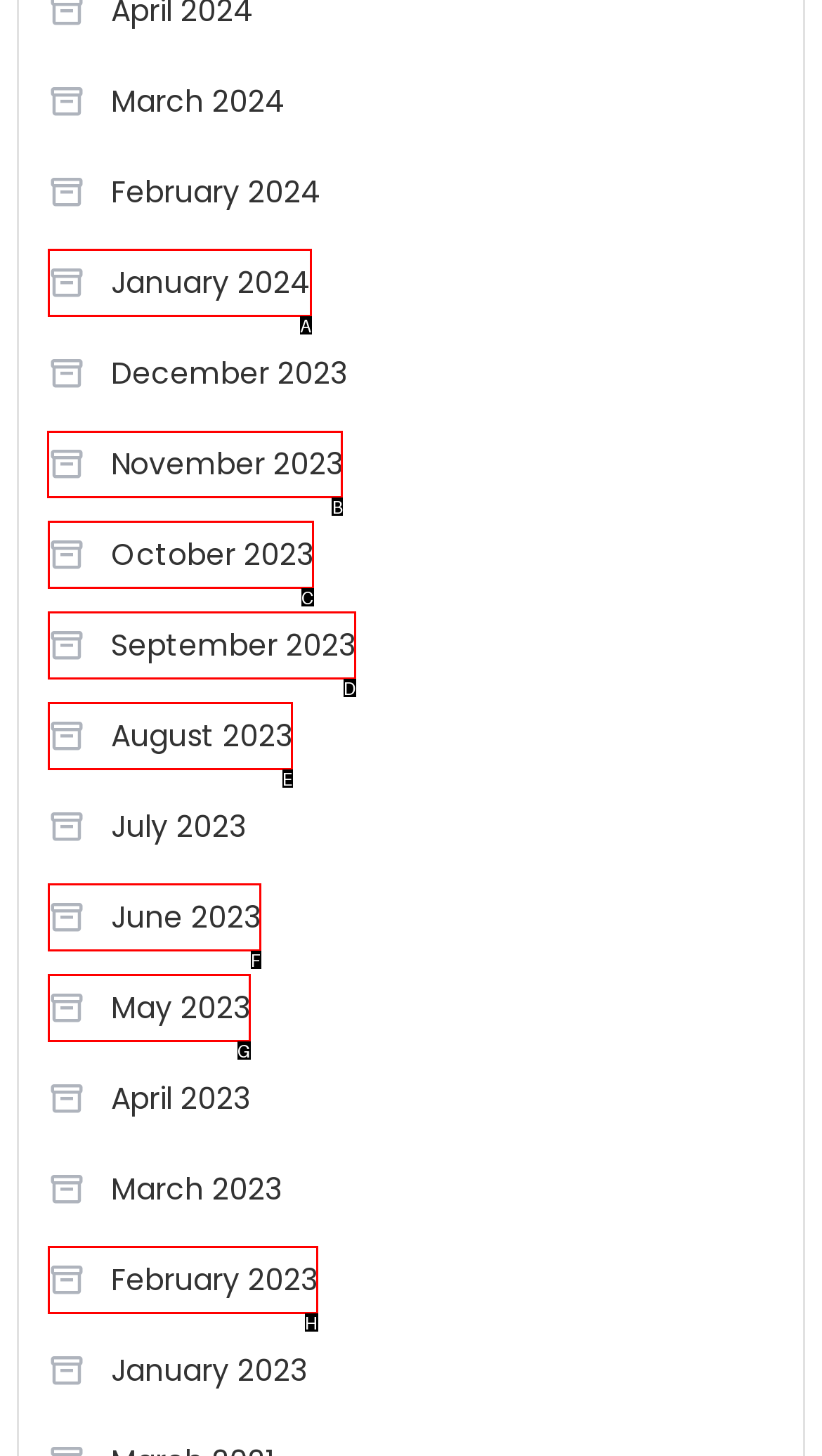Select the appropriate bounding box to fulfill the task: check November 2023 Respond with the corresponding letter from the choices provided.

B